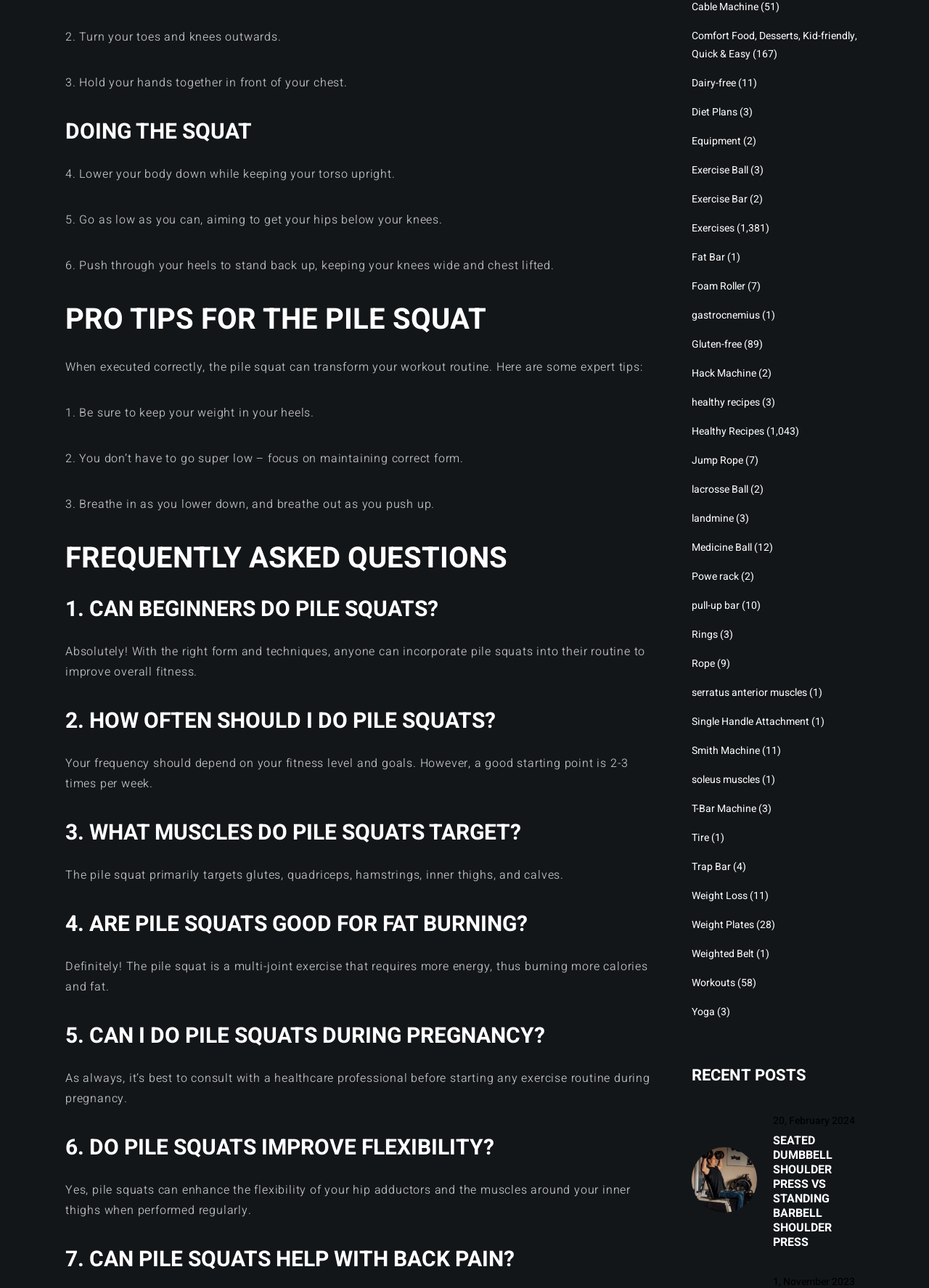Please locate the bounding box coordinates of the element that needs to be clicked to achieve the following instruction: "Click on 'Exercises'". The coordinates should be four float numbers between 0 and 1, i.e., [left, top, right, bottom].

[0.744, 0.167, 0.79, 0.187]